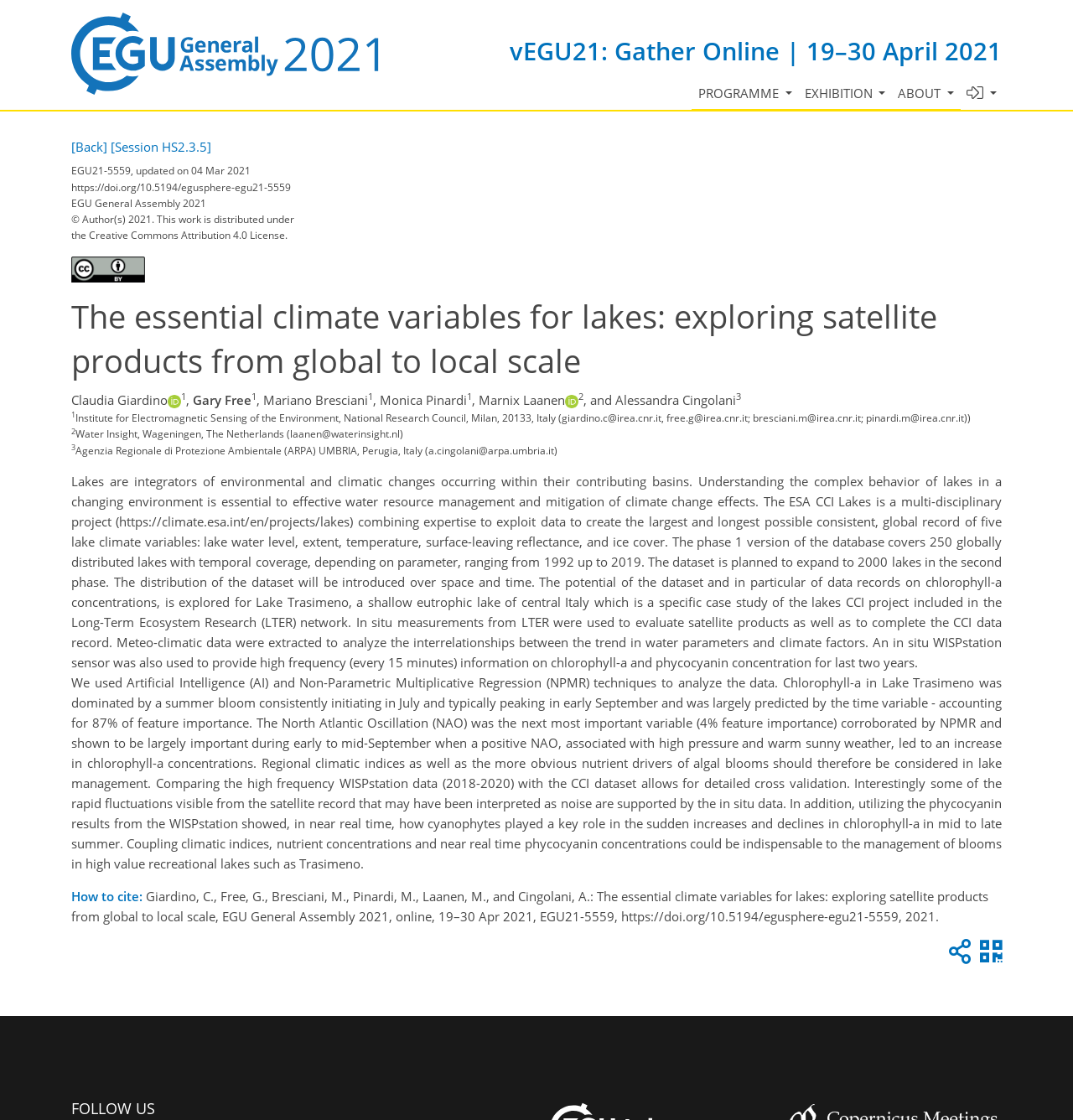What is the name of the lake mentioned in the presentation? Look at the image and give a one-word or short phrase answer.

Lake Trasimeno